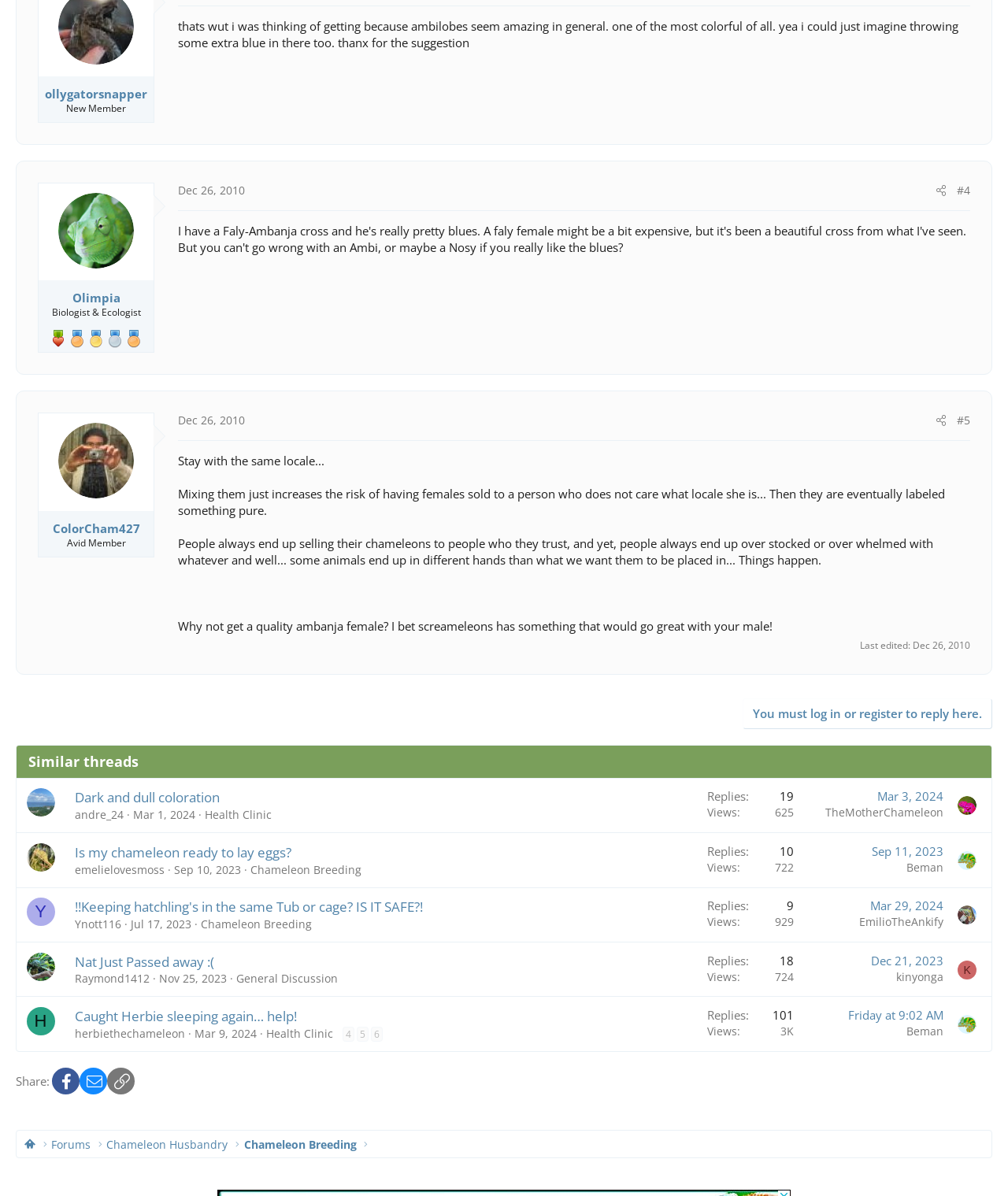Find the bounding box of the UI element described as: "H". The bounding box coordinates should be given as four float values between 0 and 1, i.e., [left, top, right, bottom].

[0.026, 0.842, 0.054, 0.866]